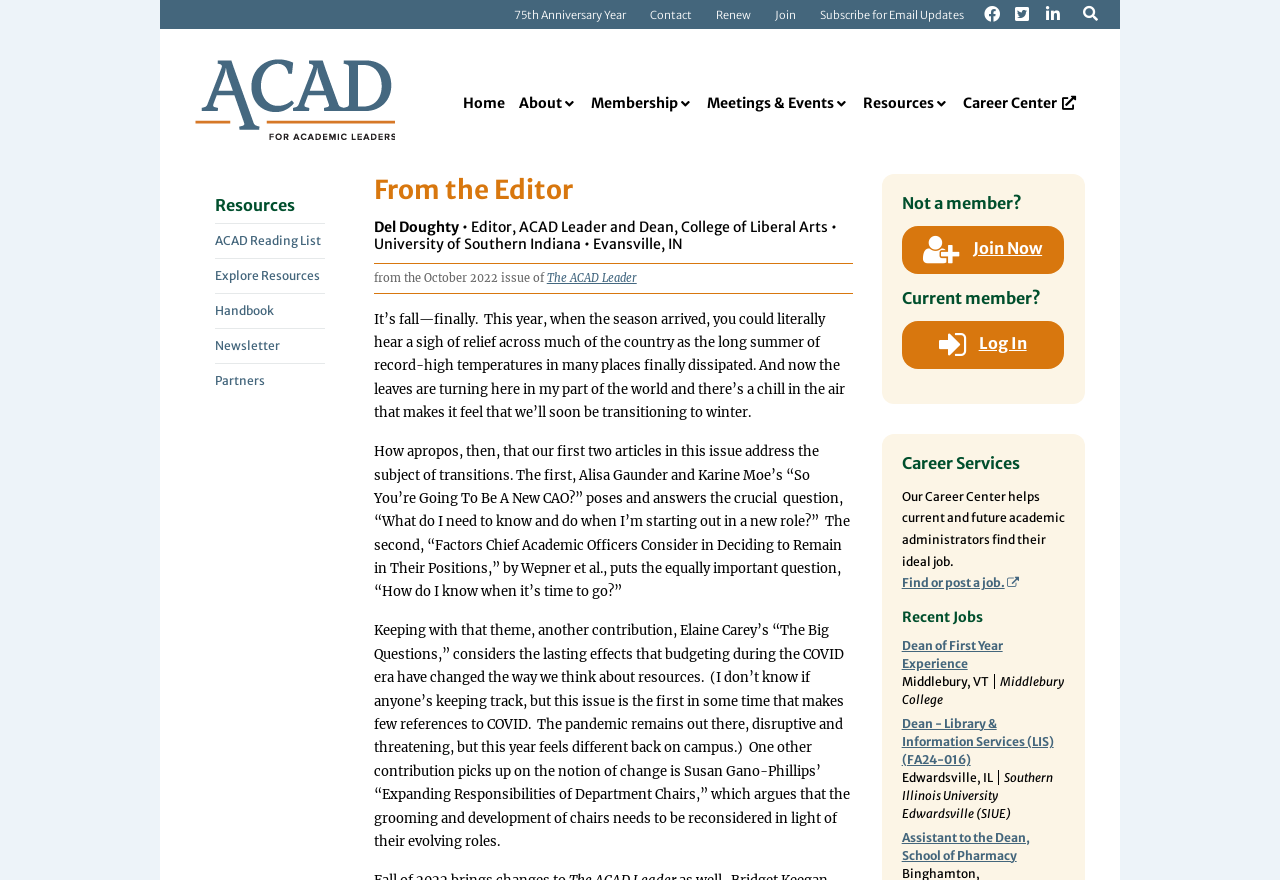Describe all visible elements and their arrangement on the webpage.

This webpage appears to be the online version of a publication, likely a magazine or journal, from the ACAD organization. At the top of the page, there is a navigation menu with links to various sections, including "75th Anniversary Year", "Contact", "Renew", "Join", and "Subscribe for Email Updates". Below this menu, there is a logo for ACAD, accompanied by a set of social media links.

The main content of the page is divided into two columns. The left column features a heading "From the Editor" and a subheading "Del Doughty, Editor, ACAD Leader and Dean, College of Liberal Arts, University of Southern Indiana, Evansville, IN". Below this, there is a block of text that discusses the theme of transitions, specifically in the context of academic administration. The text is divided into paragraphs and mentions several articles that will be featured in the issue.

In the right column, there are several sections. The first section is headed "Not a member?" and features a link to "Join Now". Below this, there is a section headed "Current member?" with a link to "Log In". Further down, there is a section headed "Career Services" that describes the Career Center and its purpose. This section also features a link to "Find or post a job".

Below the Career Services section, there is a list of recent job postings, each with a link to the job description and the location of the job. The job postings are listed in a vertical column, with the most recent posting at the top.

At the bottom of the page, there is a complementary section that features links to various resources, including the ACAD Reading List, Handbook, Newsletter, and Partners.